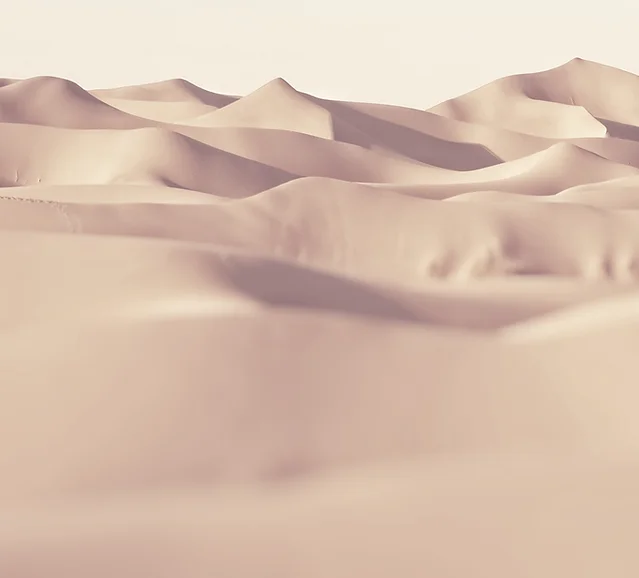What type of environment is evoked by the scene?
Please provide a detailed and comprehensive answer to the question.

The caption states that the scene 'evokes a sense of calm and connection to the natural world, reminiscent of remote desert environments', which suggests that the landscape depicted is similar to a peaceful and isolated desert environment.